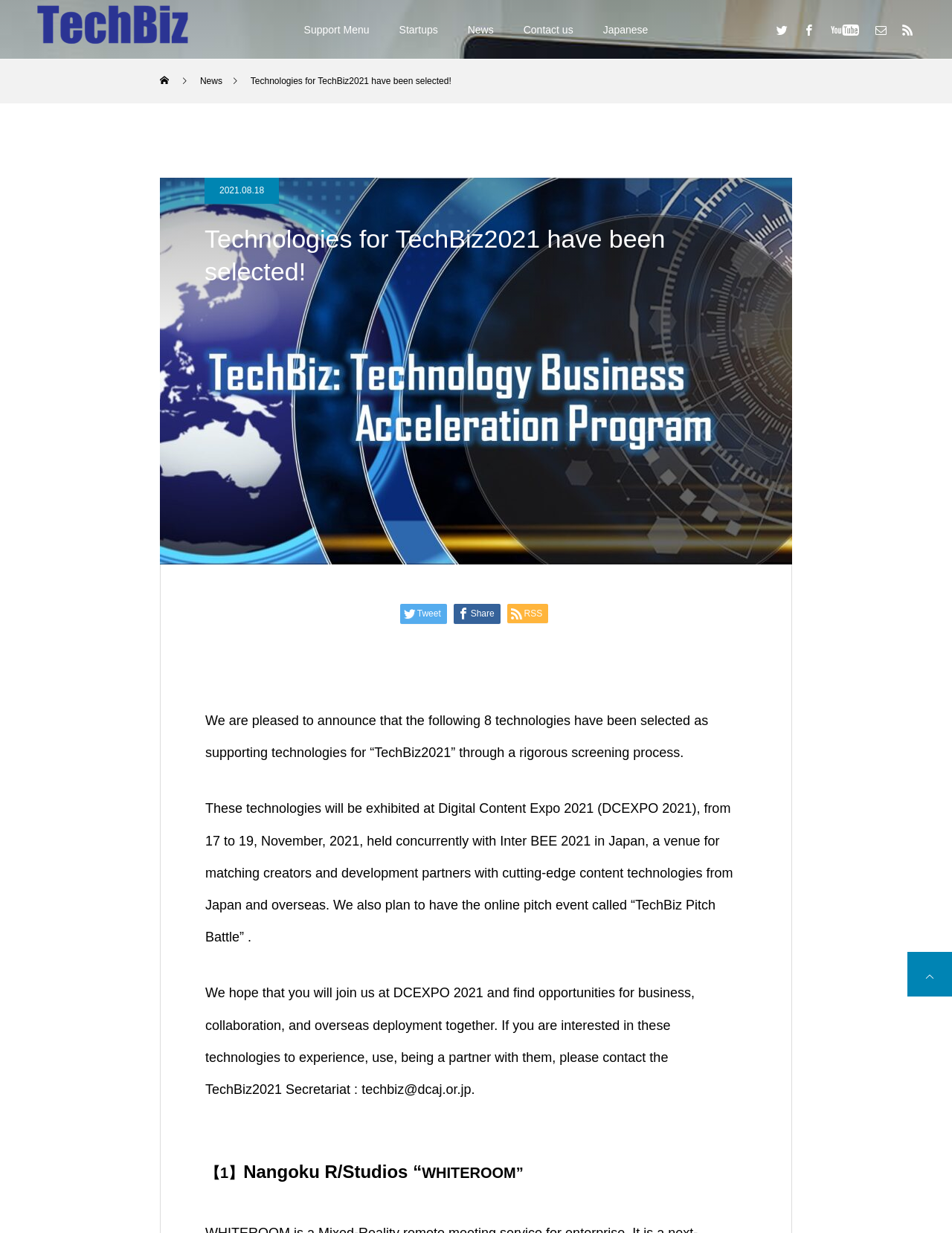Find the bounding box coordinates for the element described here: "title="TechBiz by DCAJ"".

[0.039, 0.0, 0.198, 0.047]